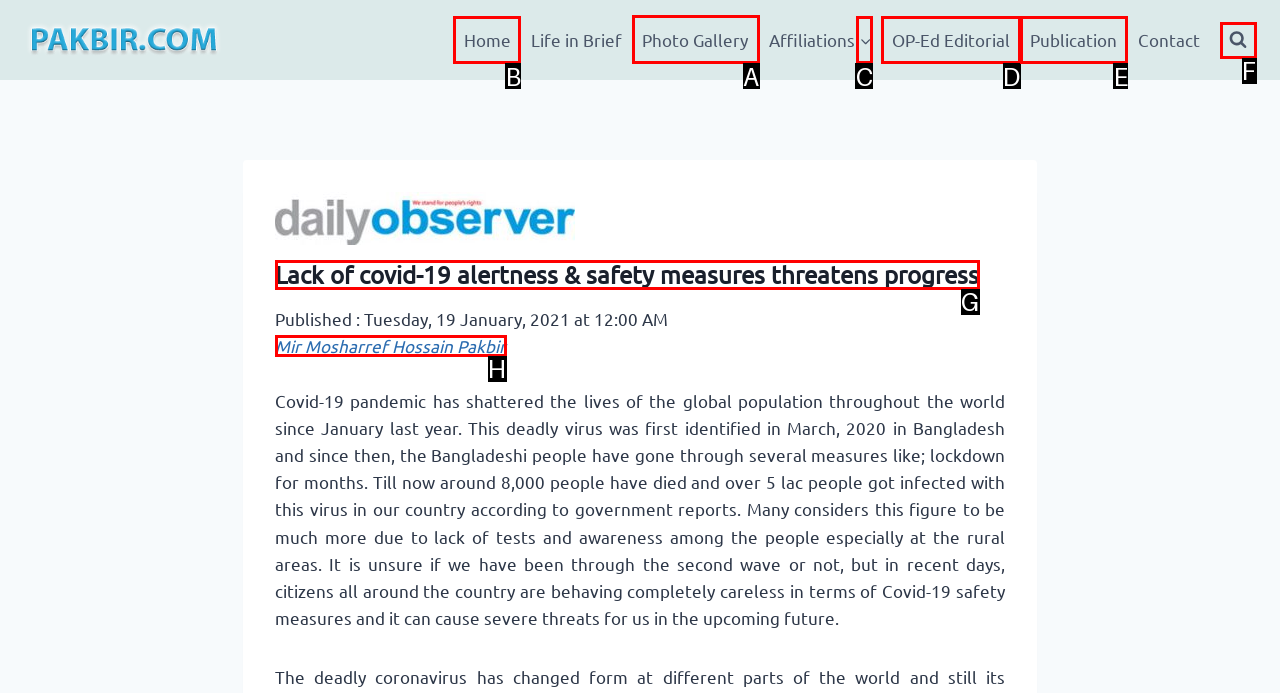Indicate the HTML element that should be clicked to perform the task: View the Photo Gallery Reply with the letter corresponding to the chosen option.

A